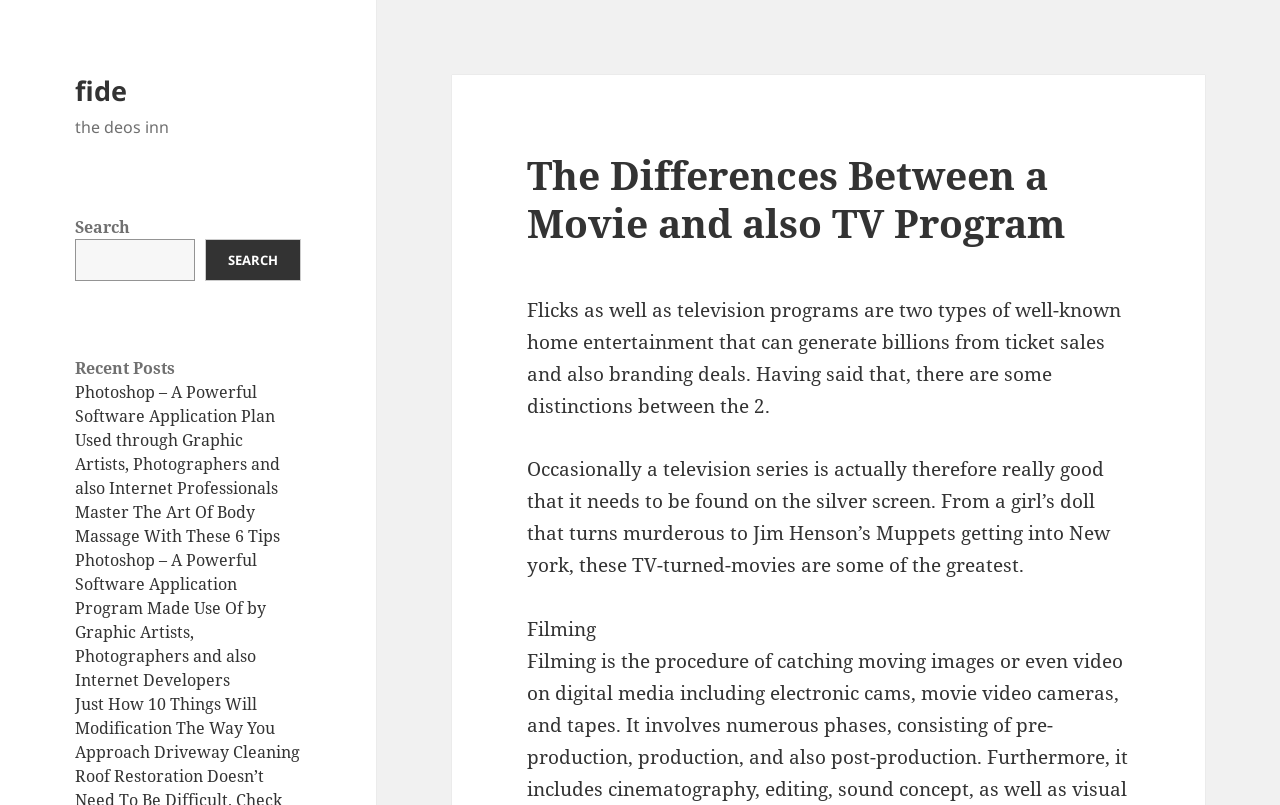Please find the bounding box coordinates (top-left x, top-left y, bottom-right x, bottom-right y) in the screenshot for the UI element described as follows: fide

[0.059, 0.09, 0.099, 0.136]